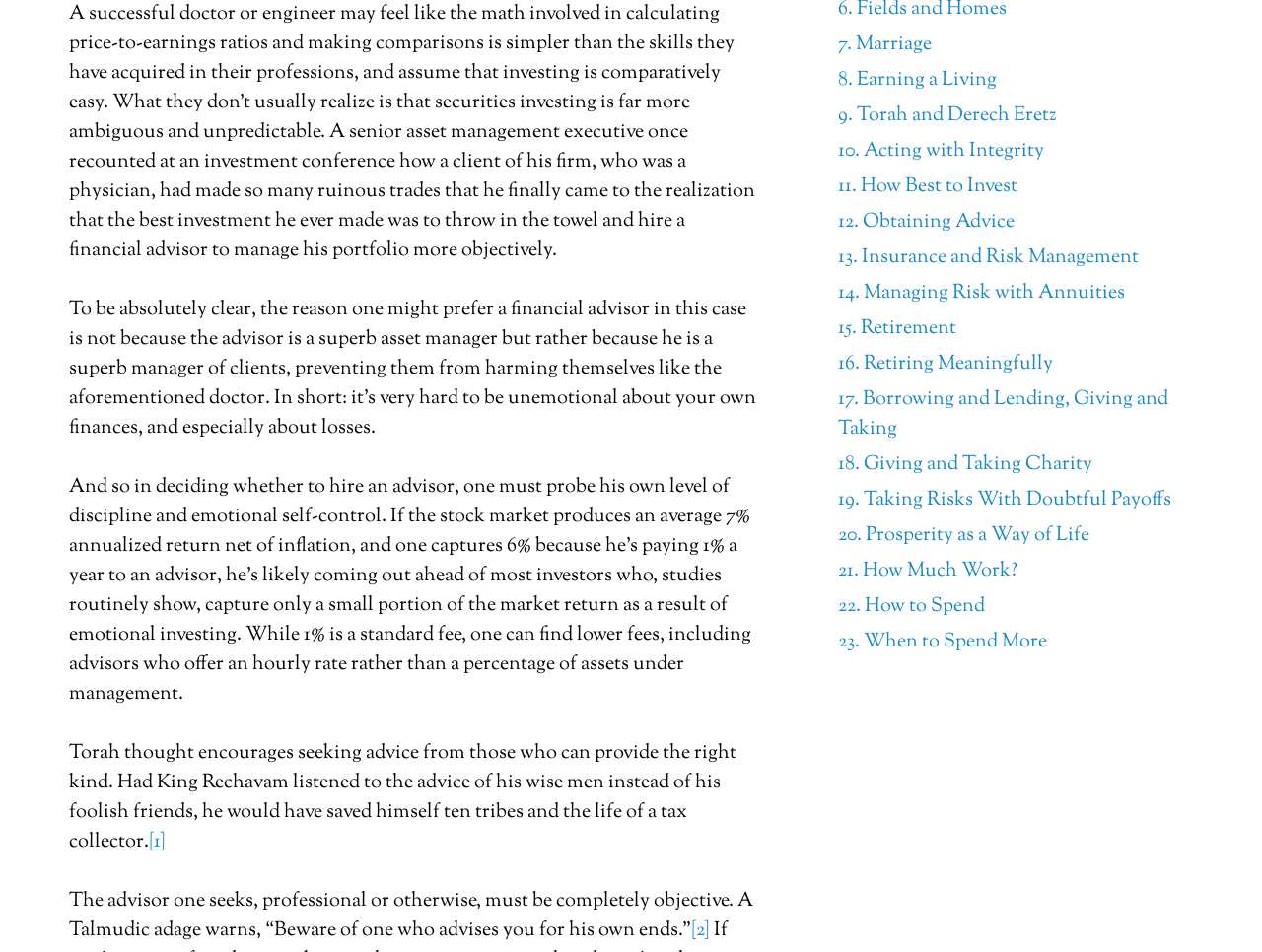Extract the bounding box for the UI element that matches this description: "8. Earning a Living".

[0.664, 0.069, 0.79, 0.099]